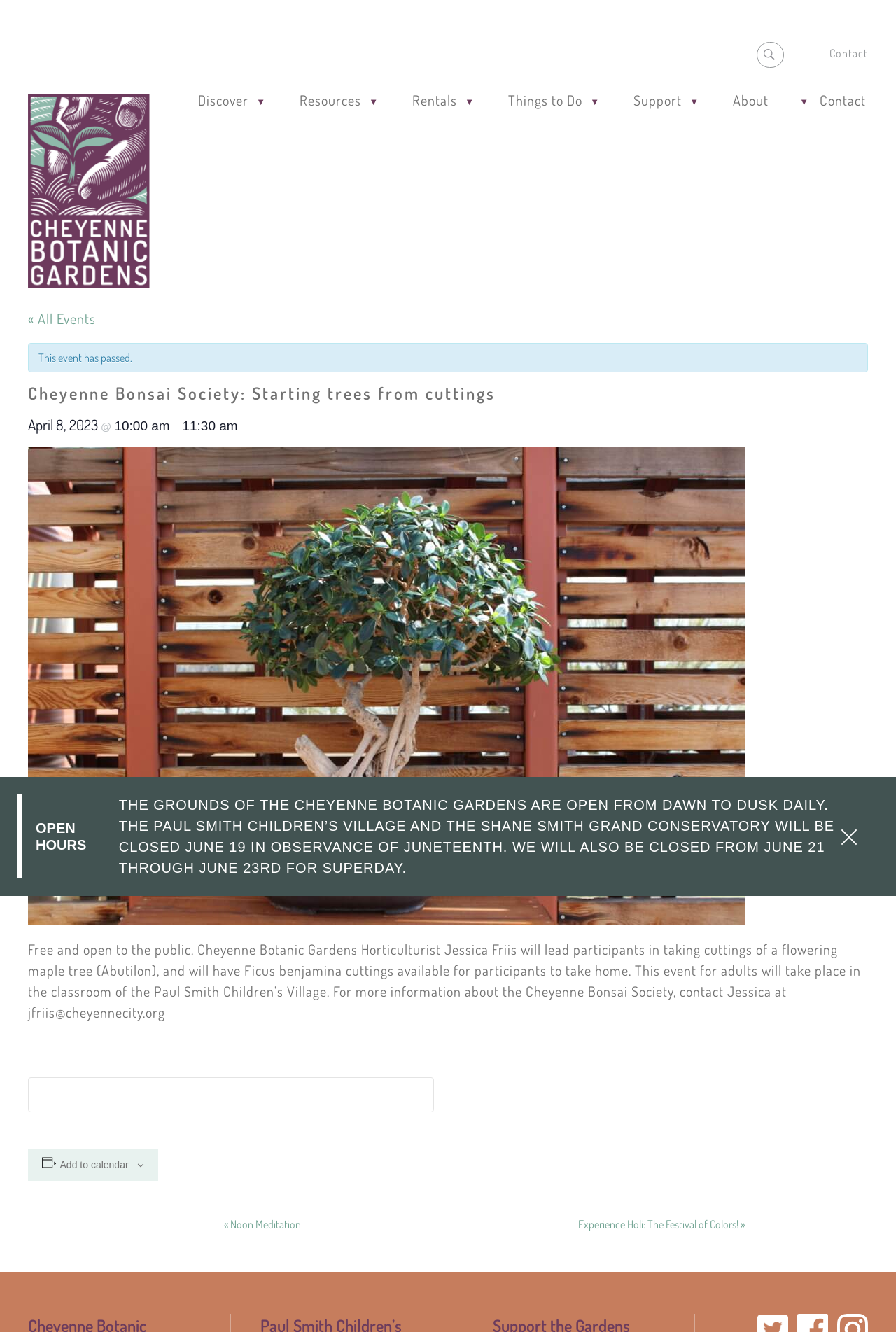Can you identify the bounding box coordinates of the clickable region needed to carry out this instruction: 'Learn about Cheyenne Bonsai Society'? The coordinates should be four float numbers within the range of 0 to 1, stated as [left, top, right, bottom].

[0.031, 0.289, 0.969, 0.302]